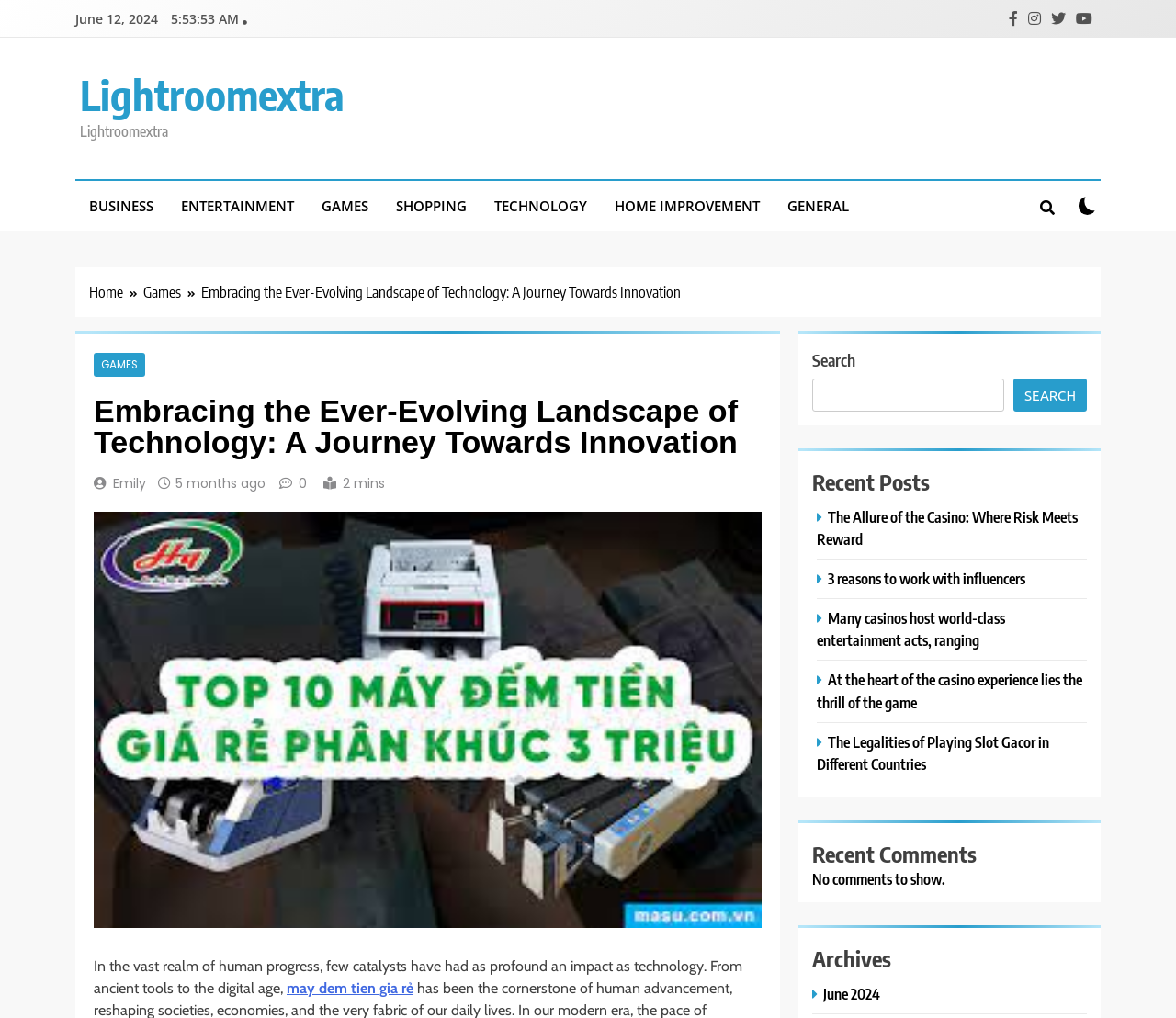Could you specify the bounding box coordinates for the clickable section to complete the following instruction: "Search for something"?

[0.691, 0.372, 0.854, 0.404]